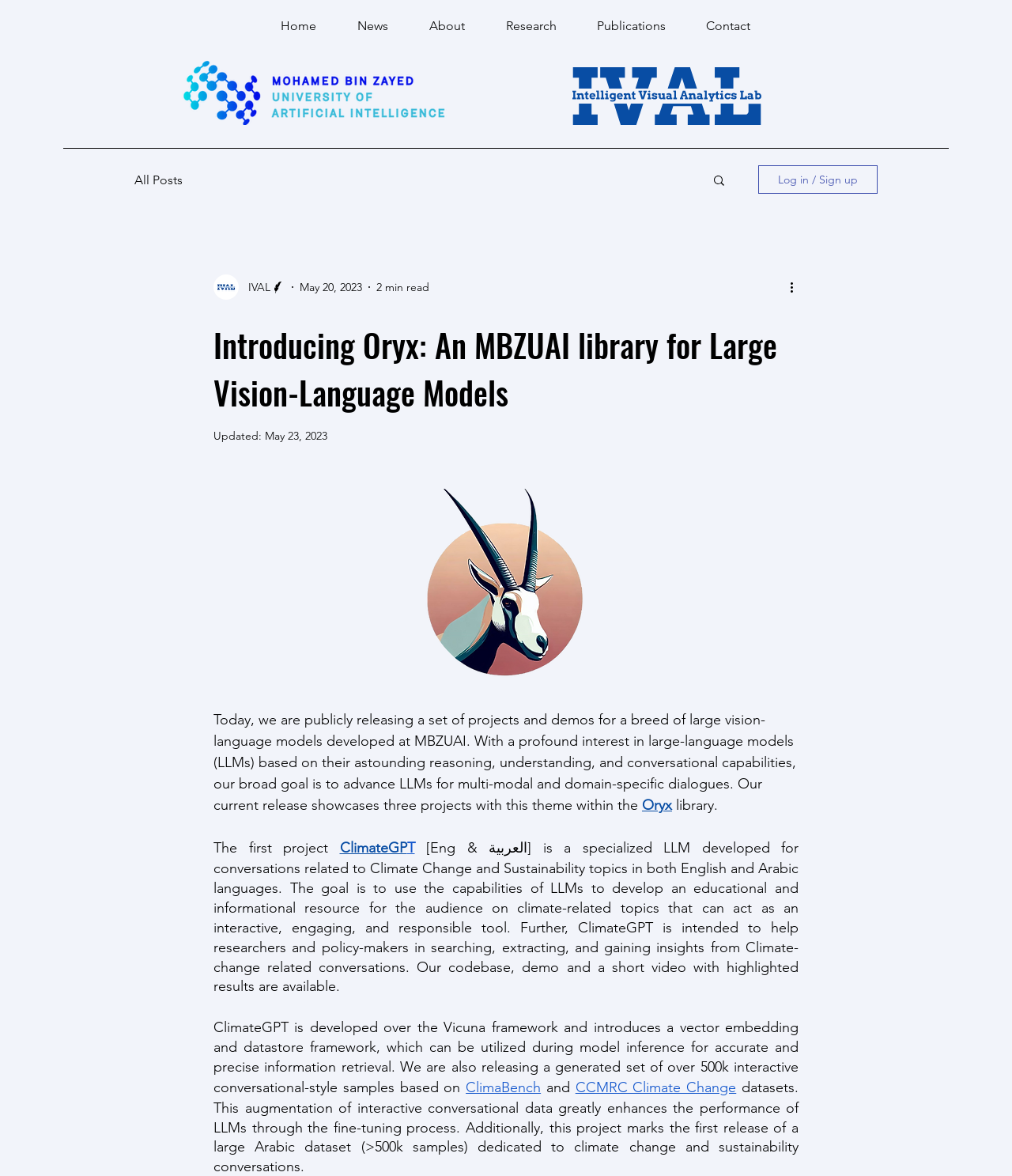Please look at the image and answer the question with a detailed explanation: What is the goal of ClimateGPT?

The goal of ClimateGPT is to develop an educational and informational resource for the audience on climate-related topics that can act as an interactive, engaging, and responsible tool. This information can be found in the text content of the webpage.